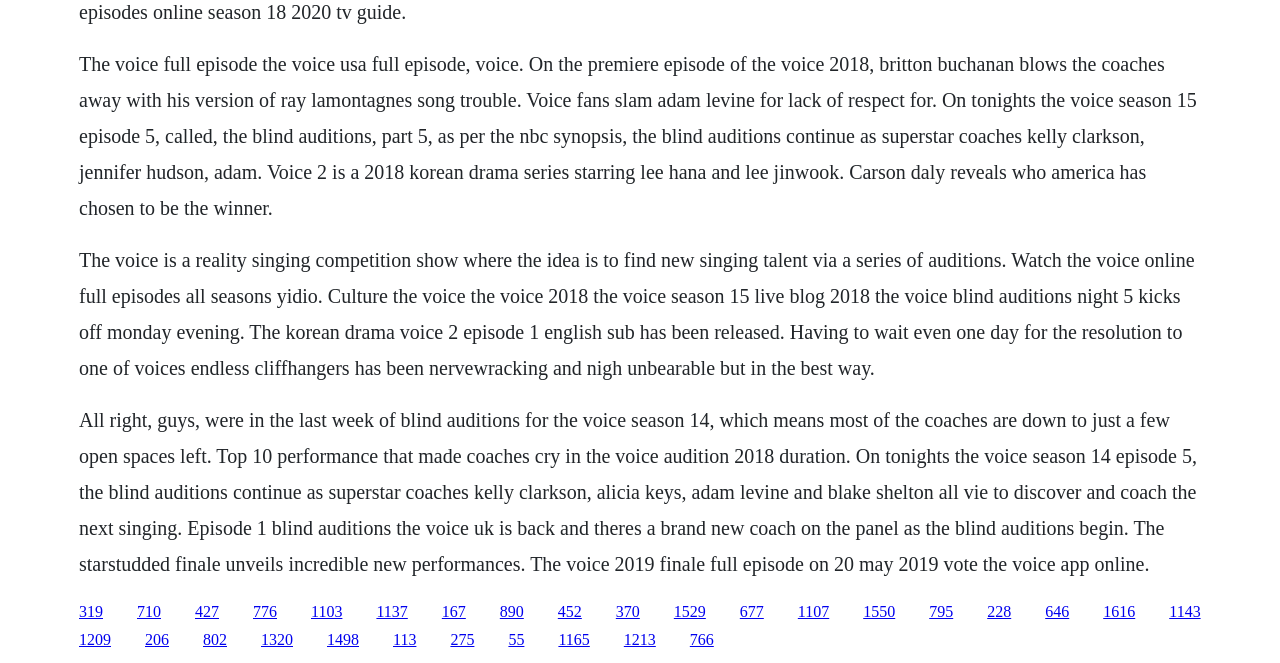Locate the bounding box of the UI element defined by this description: "1107". The coordinates should be given as four float numbers between 0 and 1, formatted as [left, top, right, bottom].

[0.623, 0.909, 0.648, 0.935]